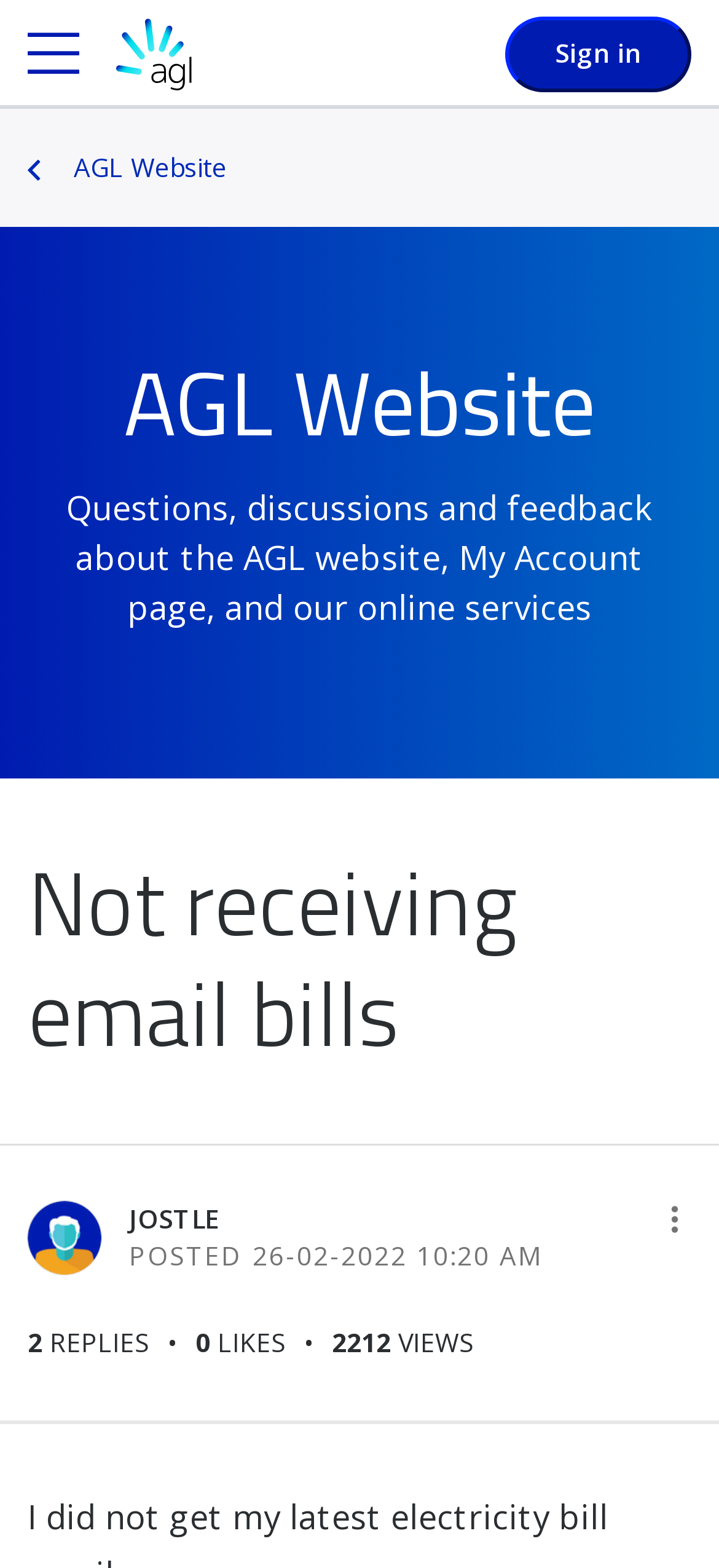Find and provide the bounding box coordinates for the UI element described with: "AGL Website".

[0.033, 0.095, 0.315, 0.118]